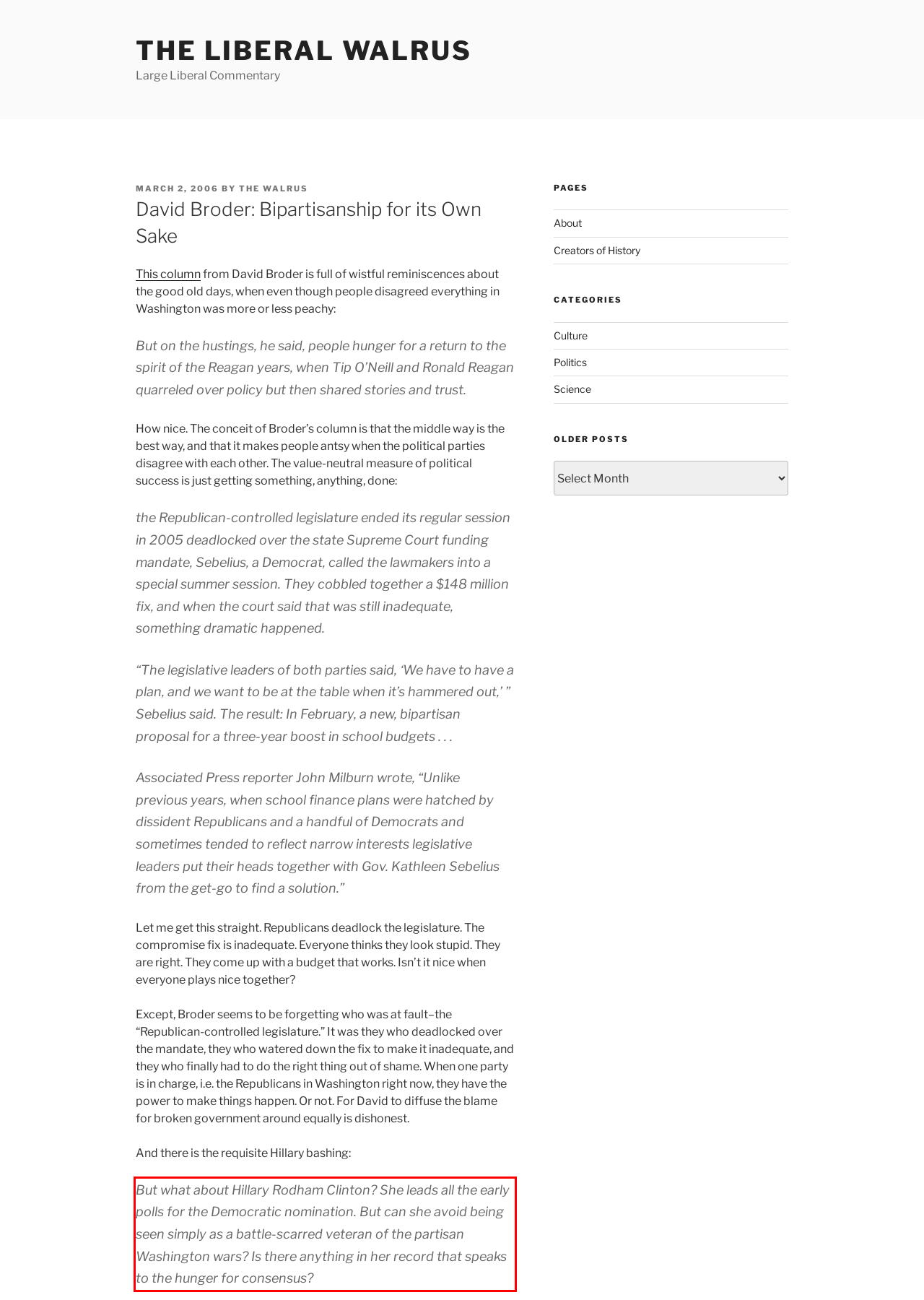Within the screenshot of a webpage, identify the red bounding box and perform OCR to capture the text content it contains.

But what about Hillary Rodham Clinton? She leads all the early polls for the Democratic nomination. But can she avoid being seen simply as a battle-scarred veteran of the partisan Washington wars? Is there anything in her record that speaks to the hunger for consensus?